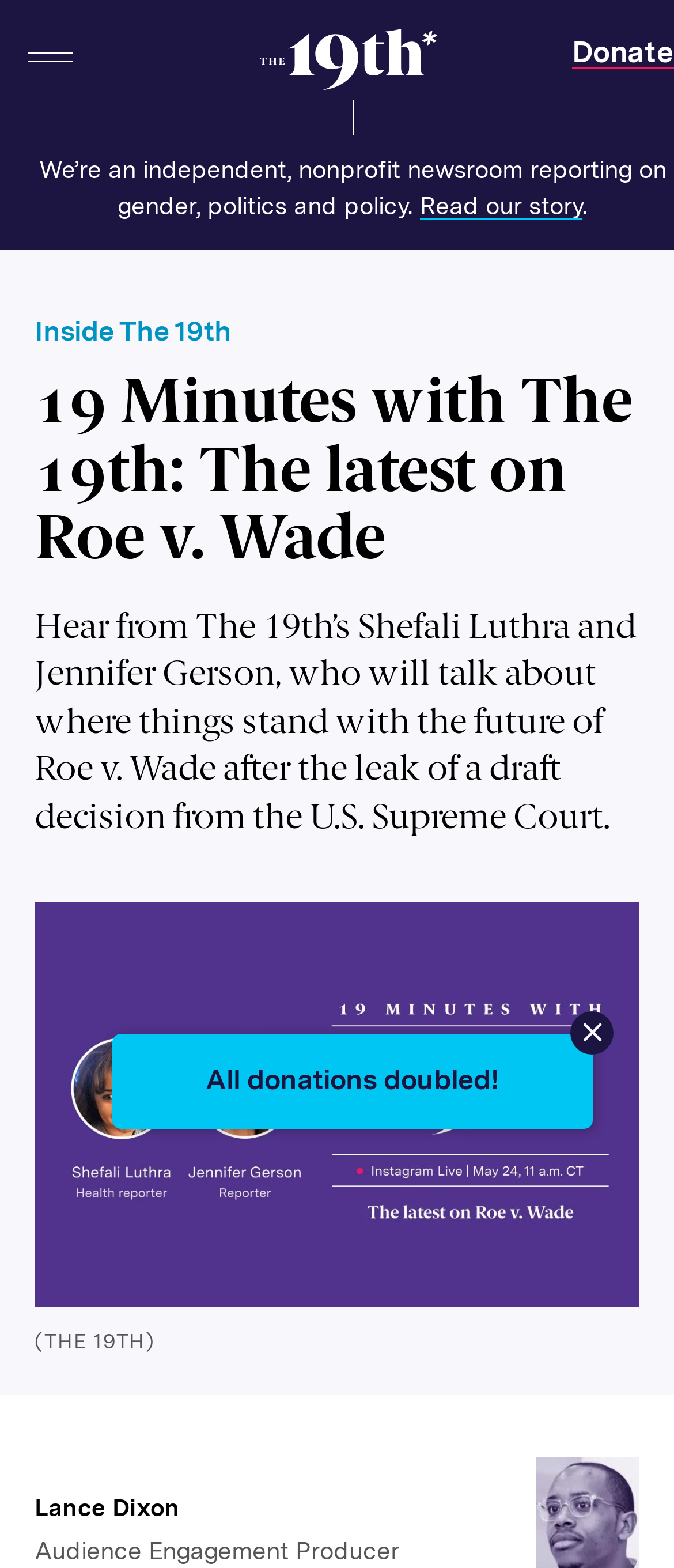Extract the main heading text from the webpage.

19 Minutes with The 19th: The latest on Roe v. Wade